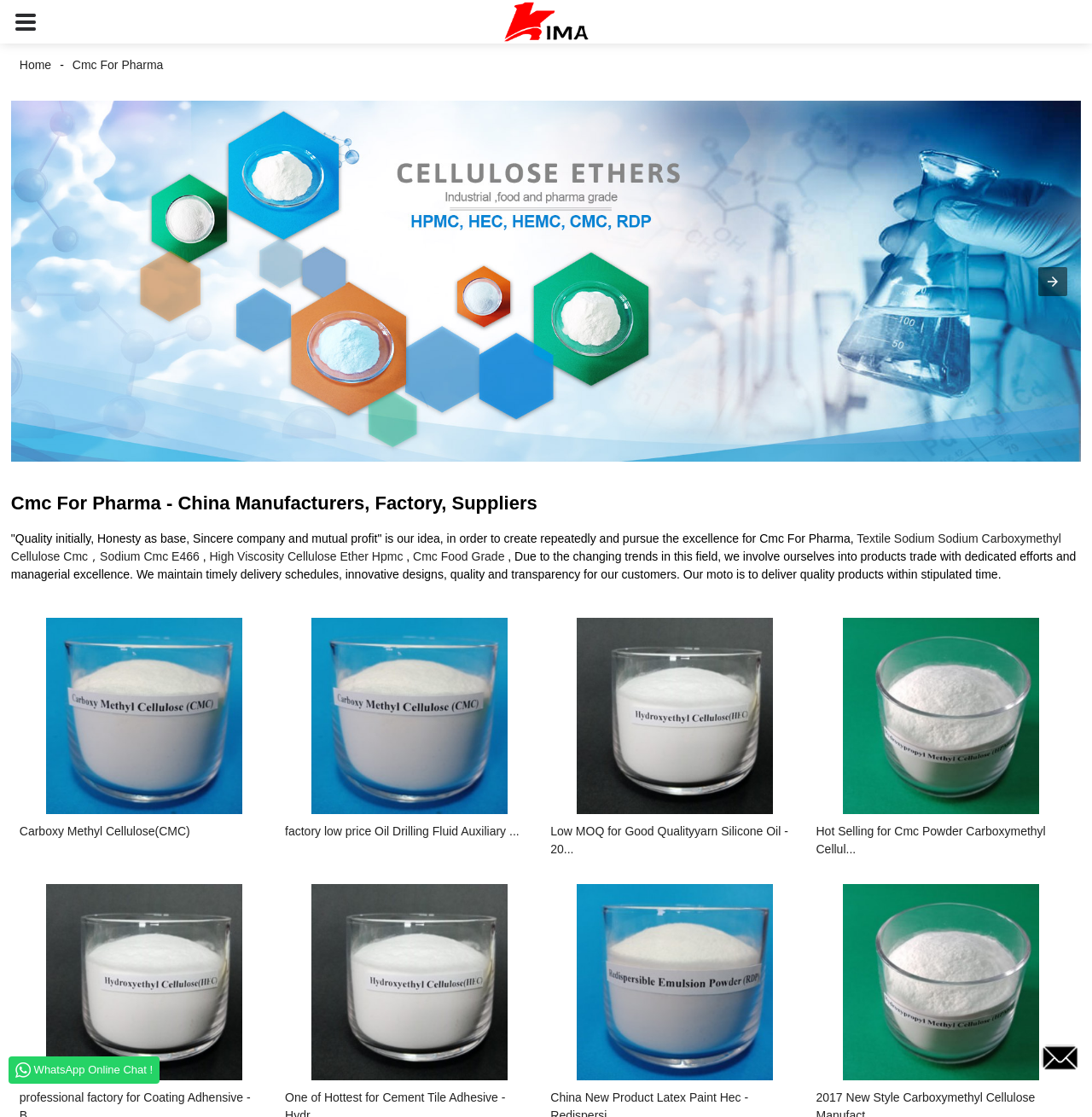What is the name of the company?
Refer to the image and provide a detailed answer to the question.

The company name is mentioned in the image element with the description 'Hydroxypropyl Methyl Cellulose, Cellulose ethers manufacturers, suppliers - Kima Chemical Co.,Ltd'. This image is located at the top of the webpage, indicating the company's logo and name.